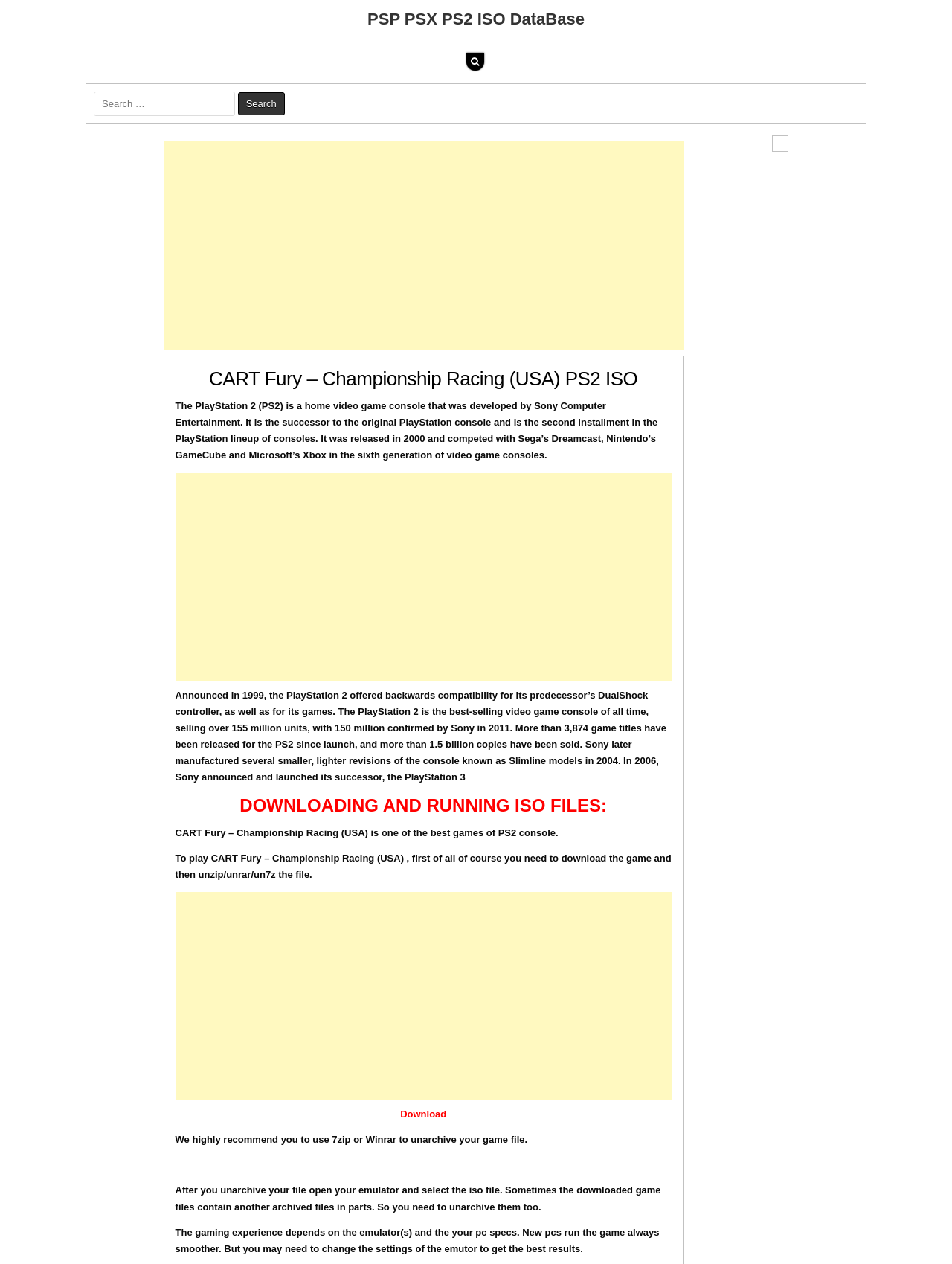Based on the image, provide a detailed and complete answer to the question: 
What is the name of the game console described on this webpage?

The webpage provides information about the PlayStation 2 console, including its release year, backwards compatibility, and sales figures, which suggests that the console being described is the PlayStation 2.